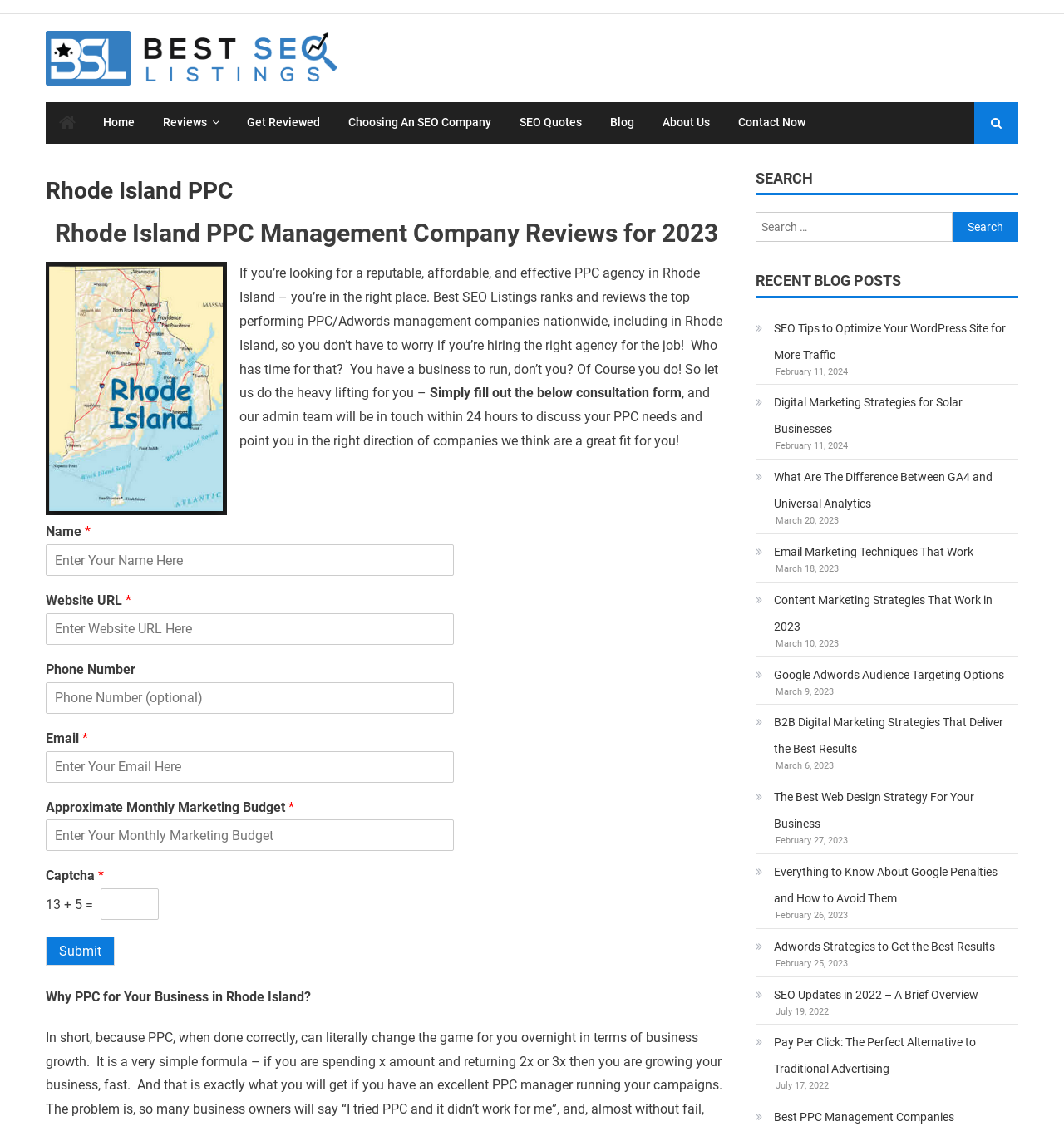How can users get in touch with a PPC agency?
Can you provide a detailed and comprehensive answer to the question?

Users can get in touch with a PPC agency by filling out the consultation form provided on the webpage. The form requires users to enter their name, website URL, phone number, email, and approximate monthly marketing budget, and then submit it to receive a response from the admin team within 24 hours.